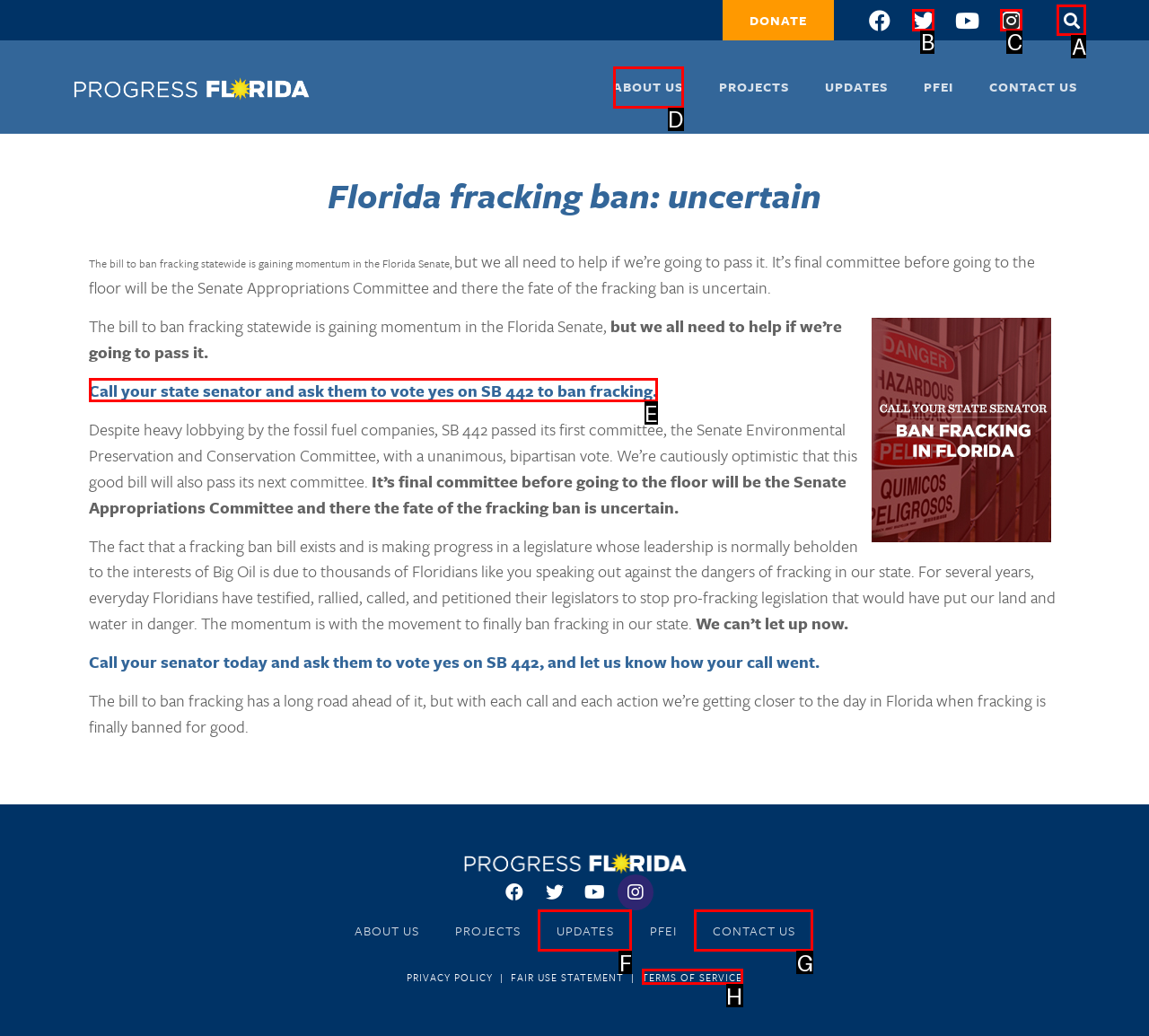Choose the HTML element to click for this instruction: Click the 'Leave a Comment' link Answer with the letter of the correct choice from the given options.

None